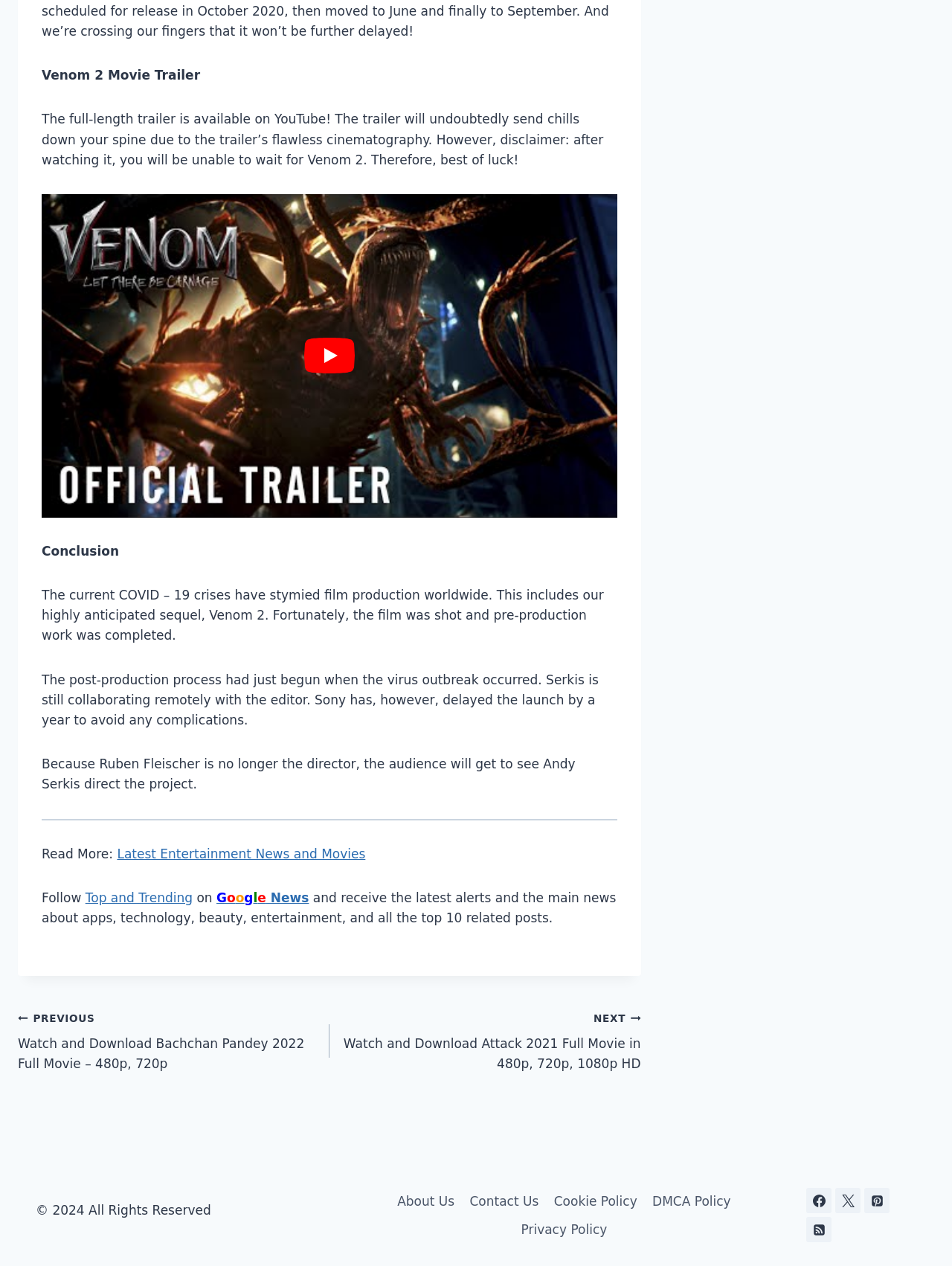Locate the bounding box coordinates of the UI element described by: "Latest Entertainment News and Movies". The bounding box coordinates should consist of four float numbers between 0 and 1, i.e., [left, top, right, bottom].

[0.123, 0.668, 0.384, 0.68]